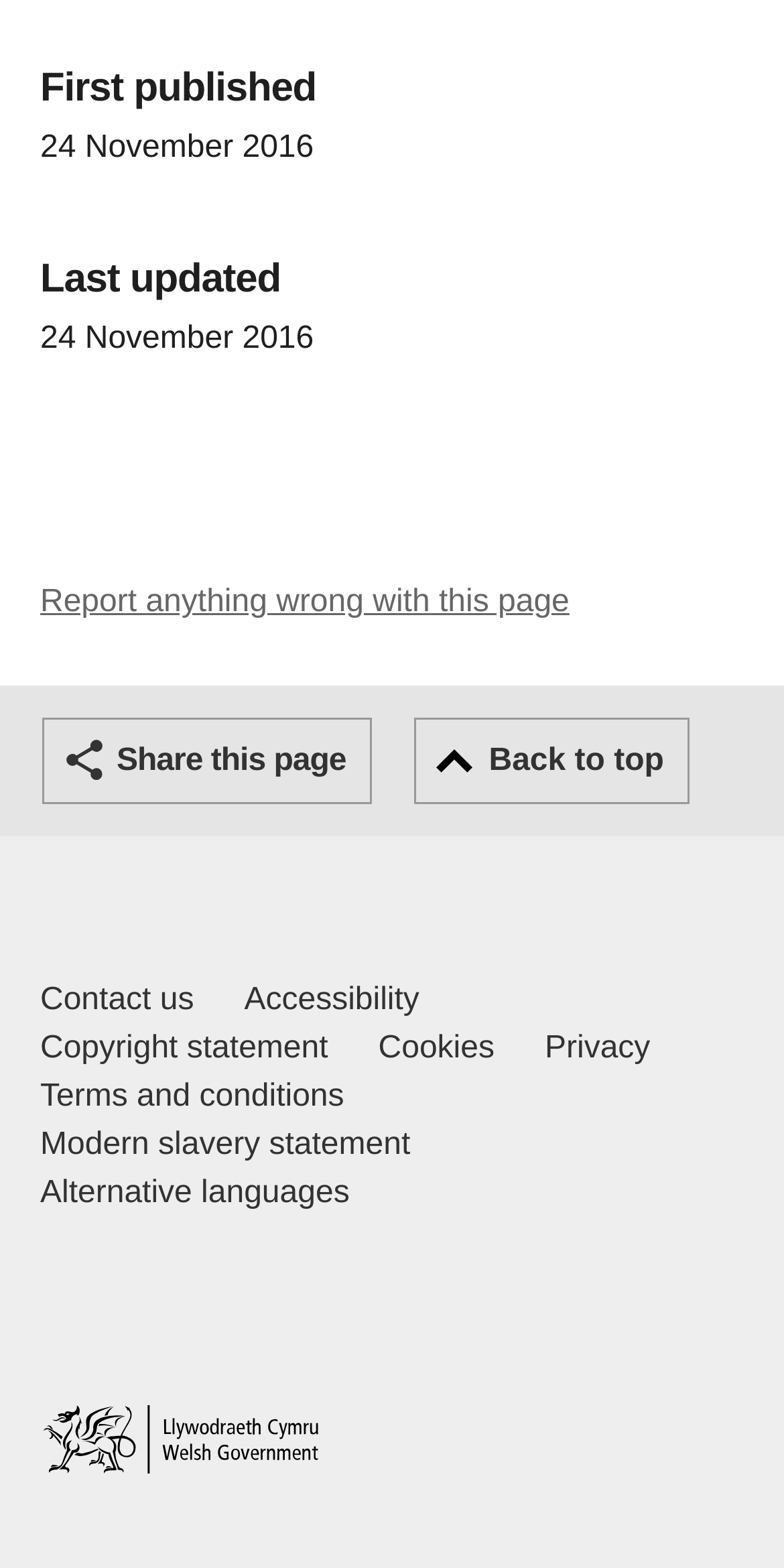Using the provided element description: "Terms and conditions", determine the bounding box coordinates of the corresponding UI element in the screenshot.

[0.051, 0.685, 0.439, 0.715]